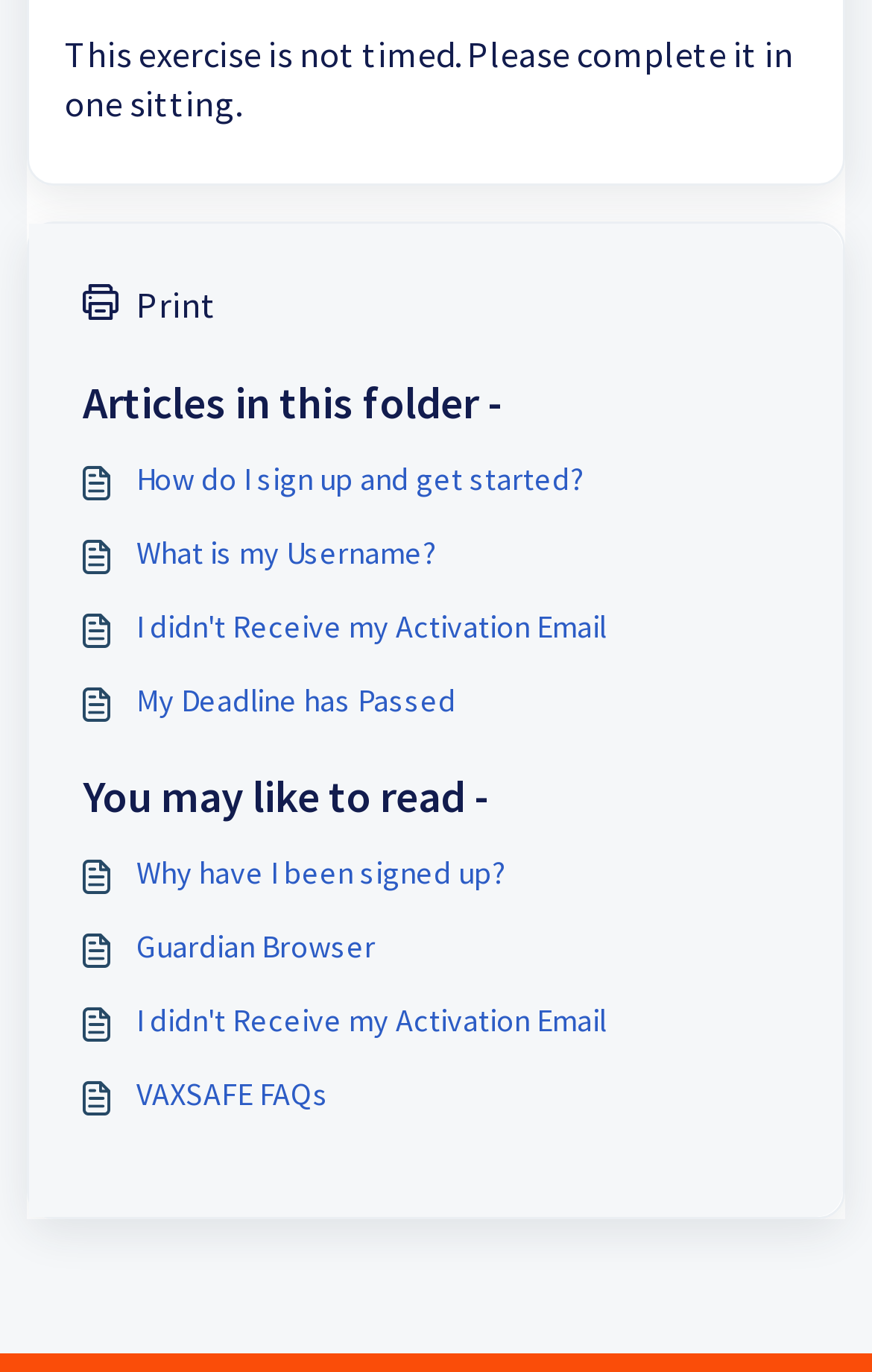Please determine the bounding box coordinates of the section I need to click to accomplish this instruction: "Print the page".

[0.095, 0.202, 0.905, 0.241]